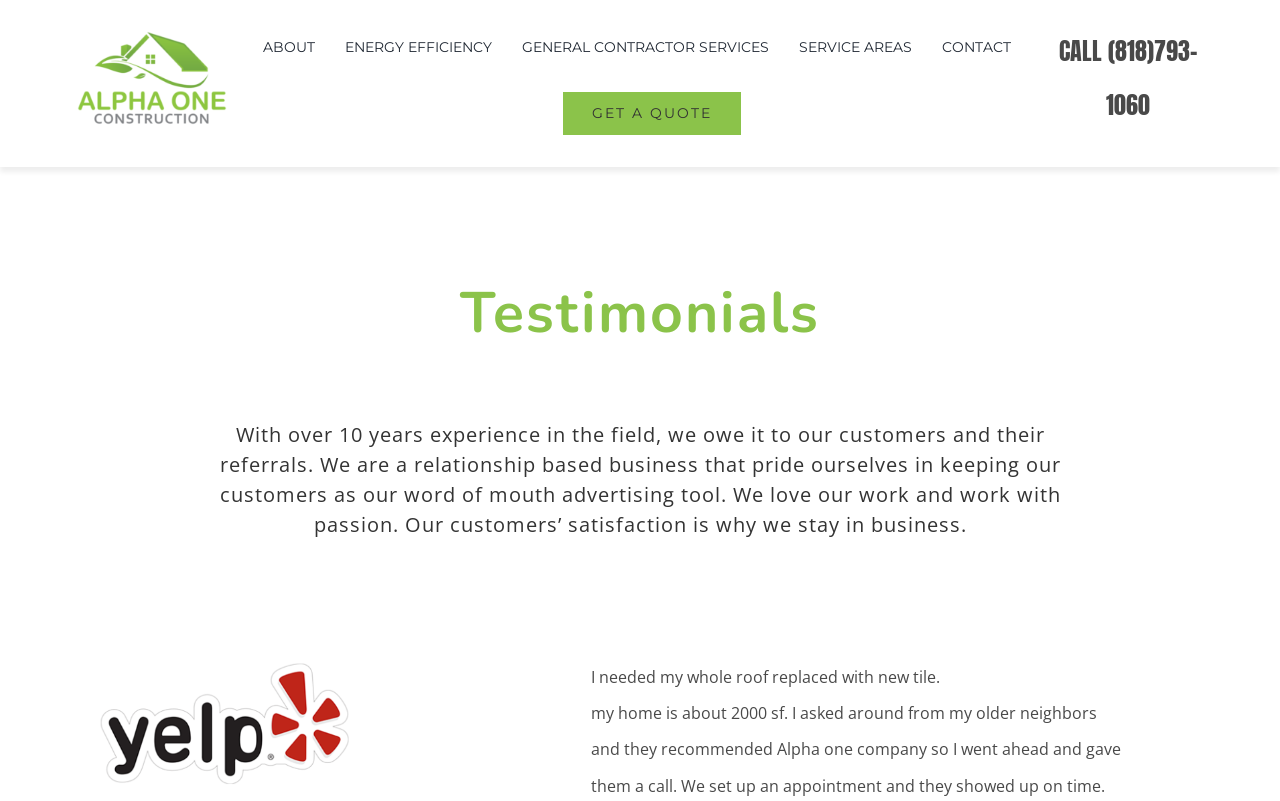Given the webpage screenshot, identify the bounding box of the UI element that matches this description: "GET A QUOTE".

[0.44, 0.097, 0.579, 0.185]